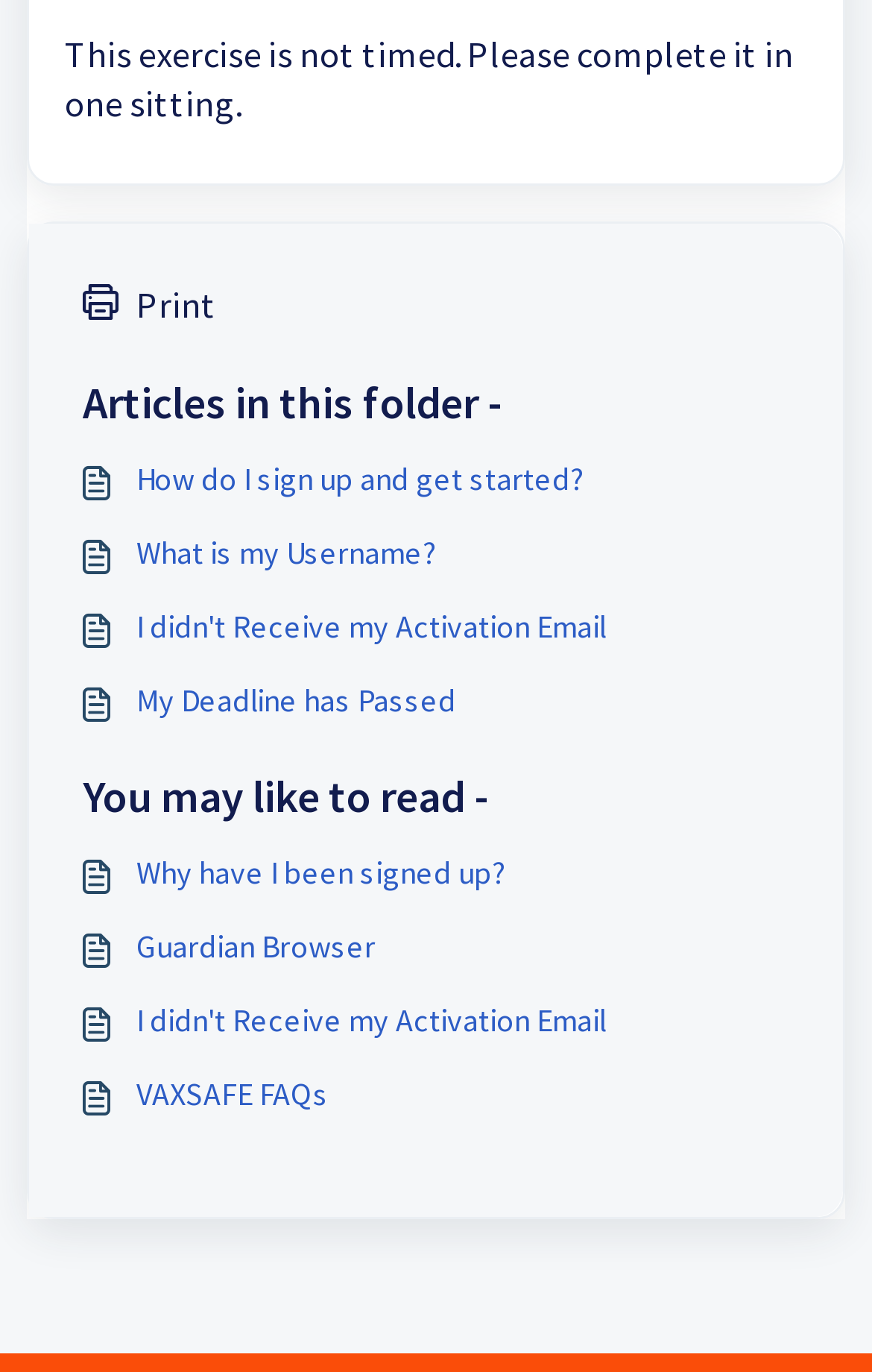Please locate the bounding box coordinates of the region I need to click to follow this instruction: "Read 'How do I sign up and get started?'".

[0.095, 0.332, 0.905, 0.366]